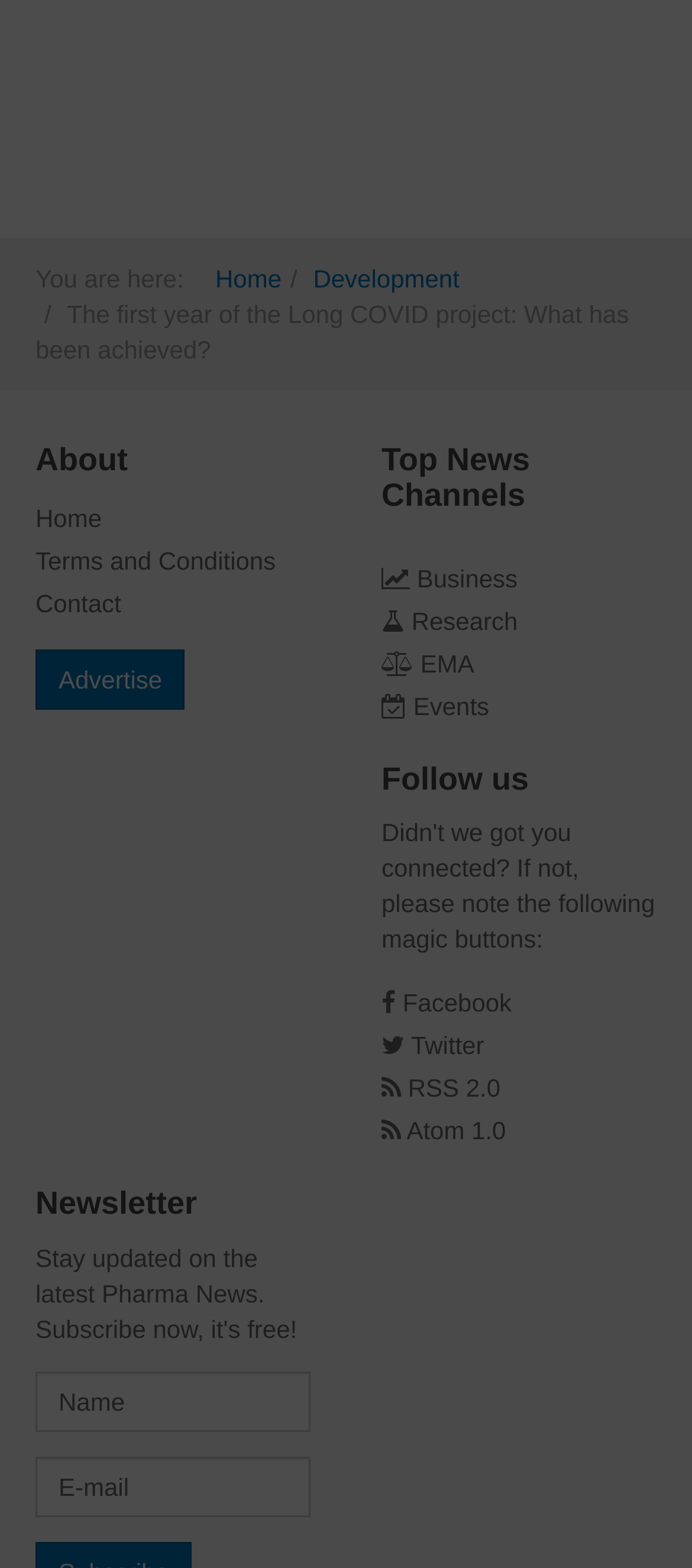What are the main sections of the website?
Please provide a single word or phrase as your answer based on the image.

About, Top News Channels, Follow us, Newsletter